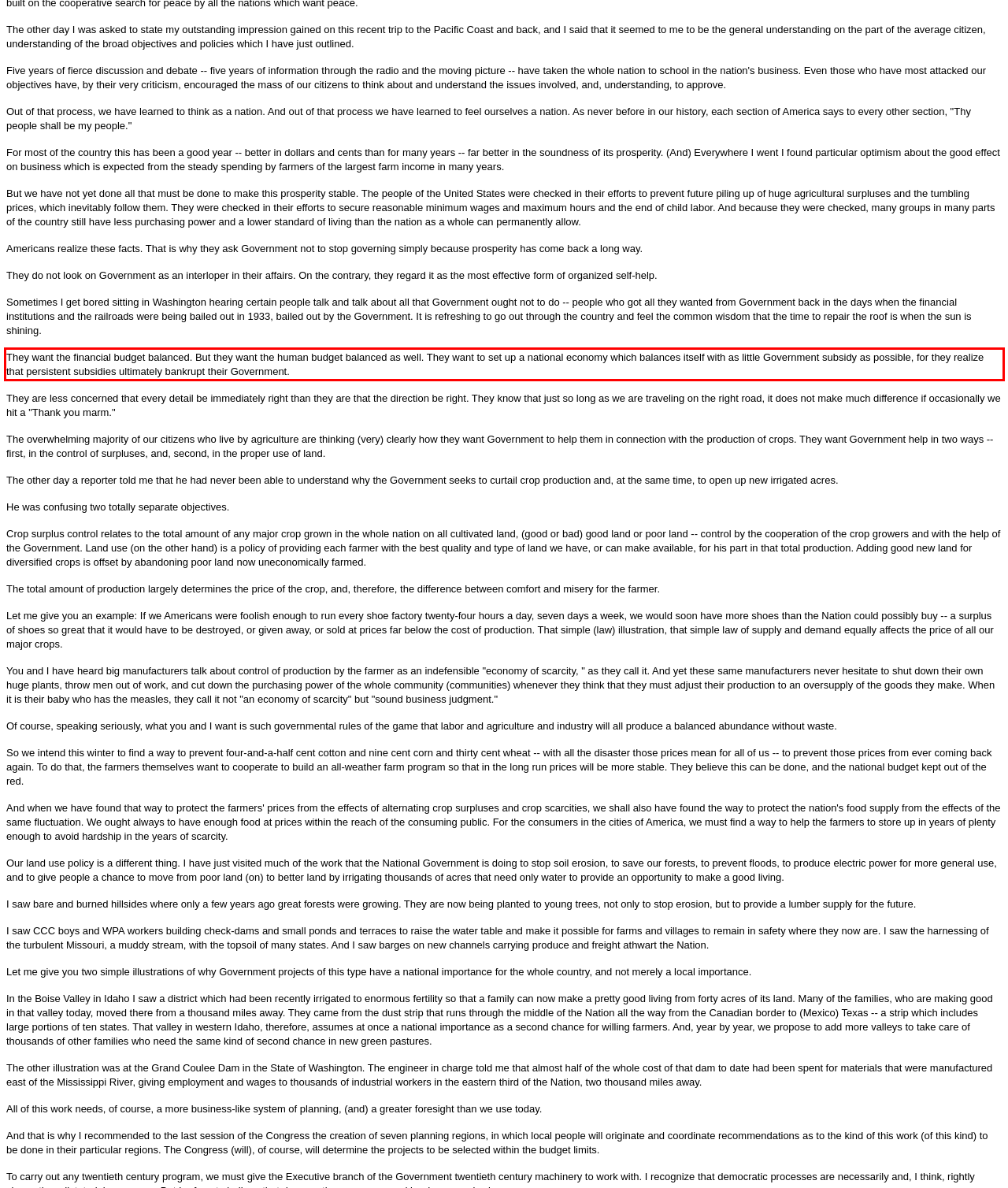Identify the text within the red bounding box on the webpage screenshot and generate the extracted text content.

They want the financial budget balanced. But they want the human budget balanced as well. They want to set up a national economy which balances itself with as little Government subsidy as possible, for they realize that persistent subsidies ultimately bankrupt their Government.